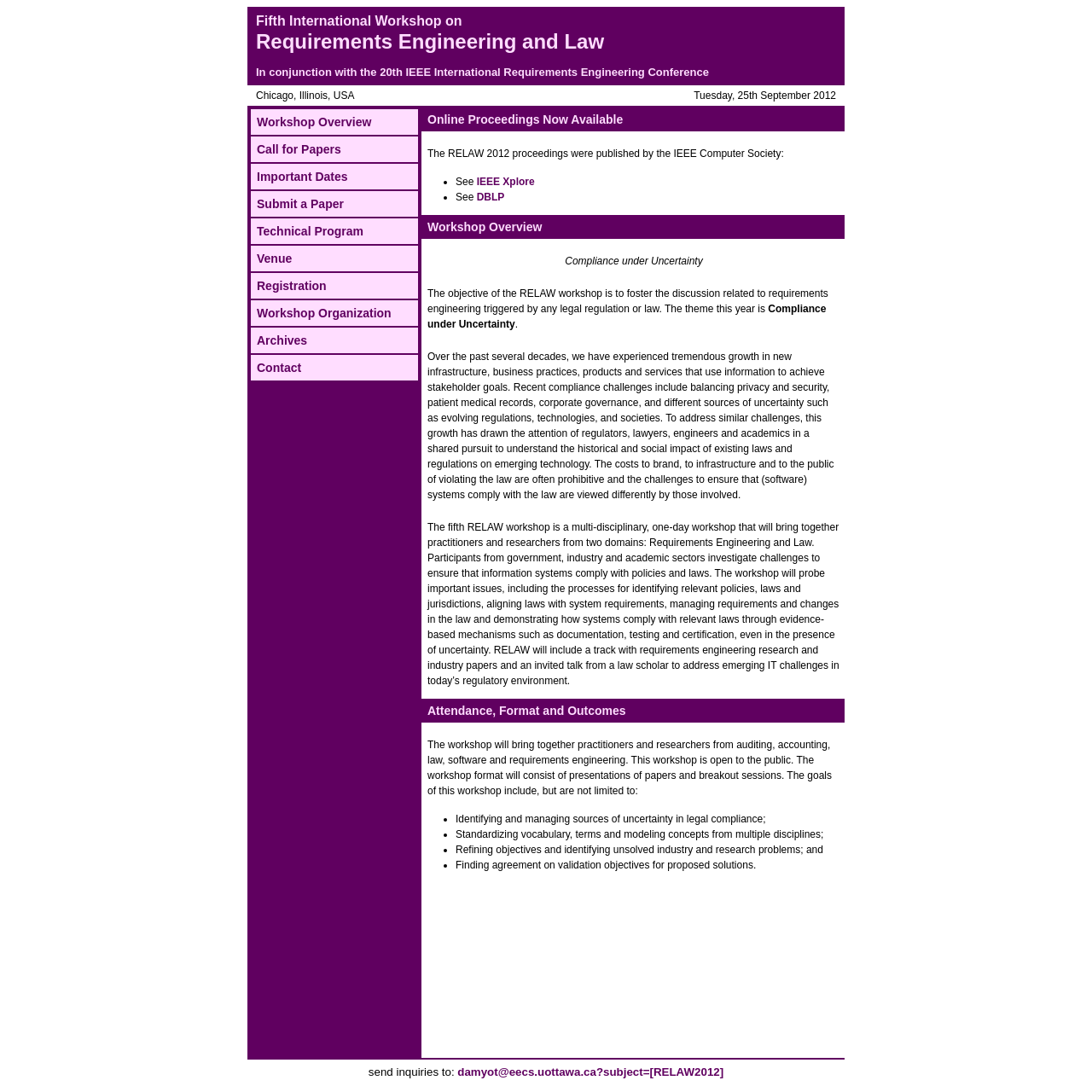Please identify the bounding box coordinates of the element's region that I should click in order to complete the following instruction: "check Online Proceedings Now Available". The bounding box coordinates consist of four float numbers between 0 and 1, i.e., [left, top, right, bottom].

[0.386, 0.098, 0.773, 0.12]